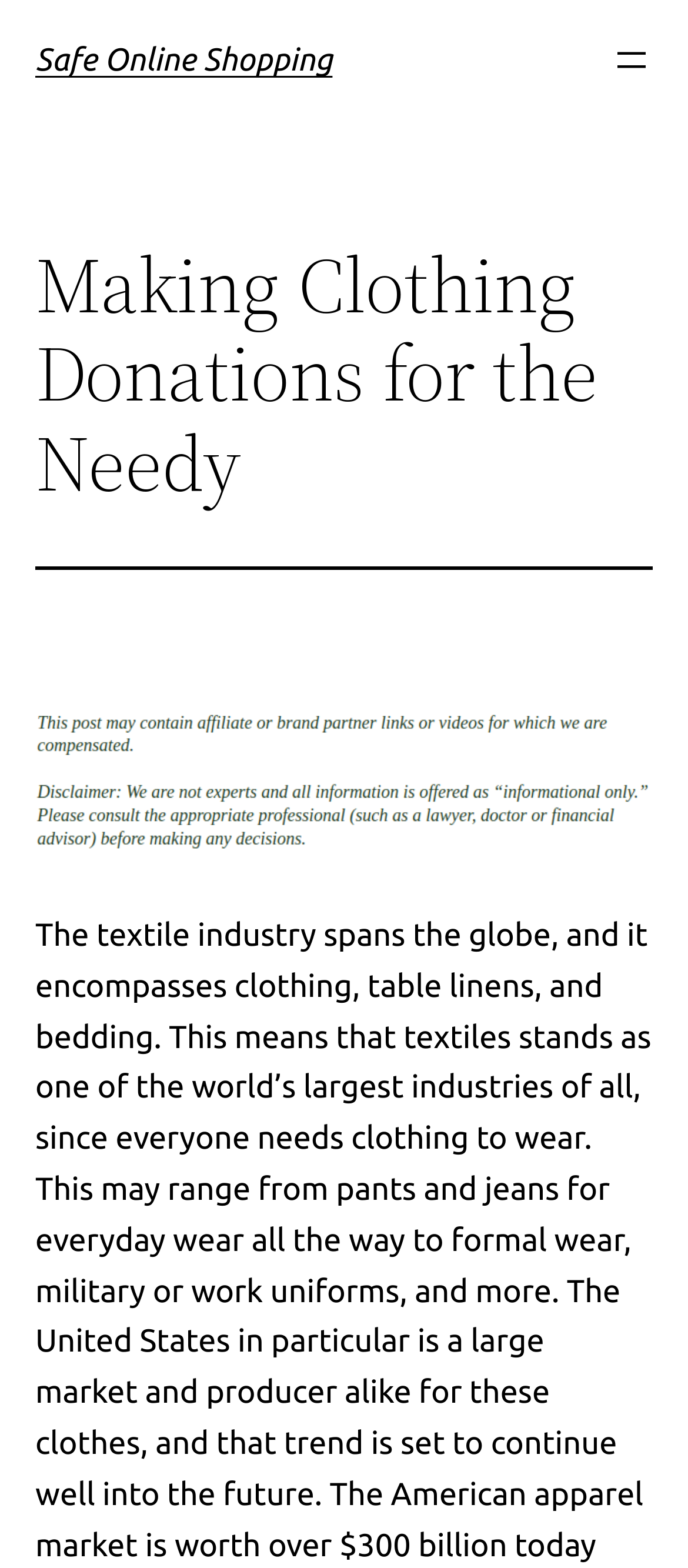Identify the bounding box for the described UI element. Provide the coordinates in (top-left x, top-left y, bottom-right x, bottom-right y) format with values ranging from 0 to 1: aria-label="Open menu"

[0.887, 0.025, 0.949, 0.052]